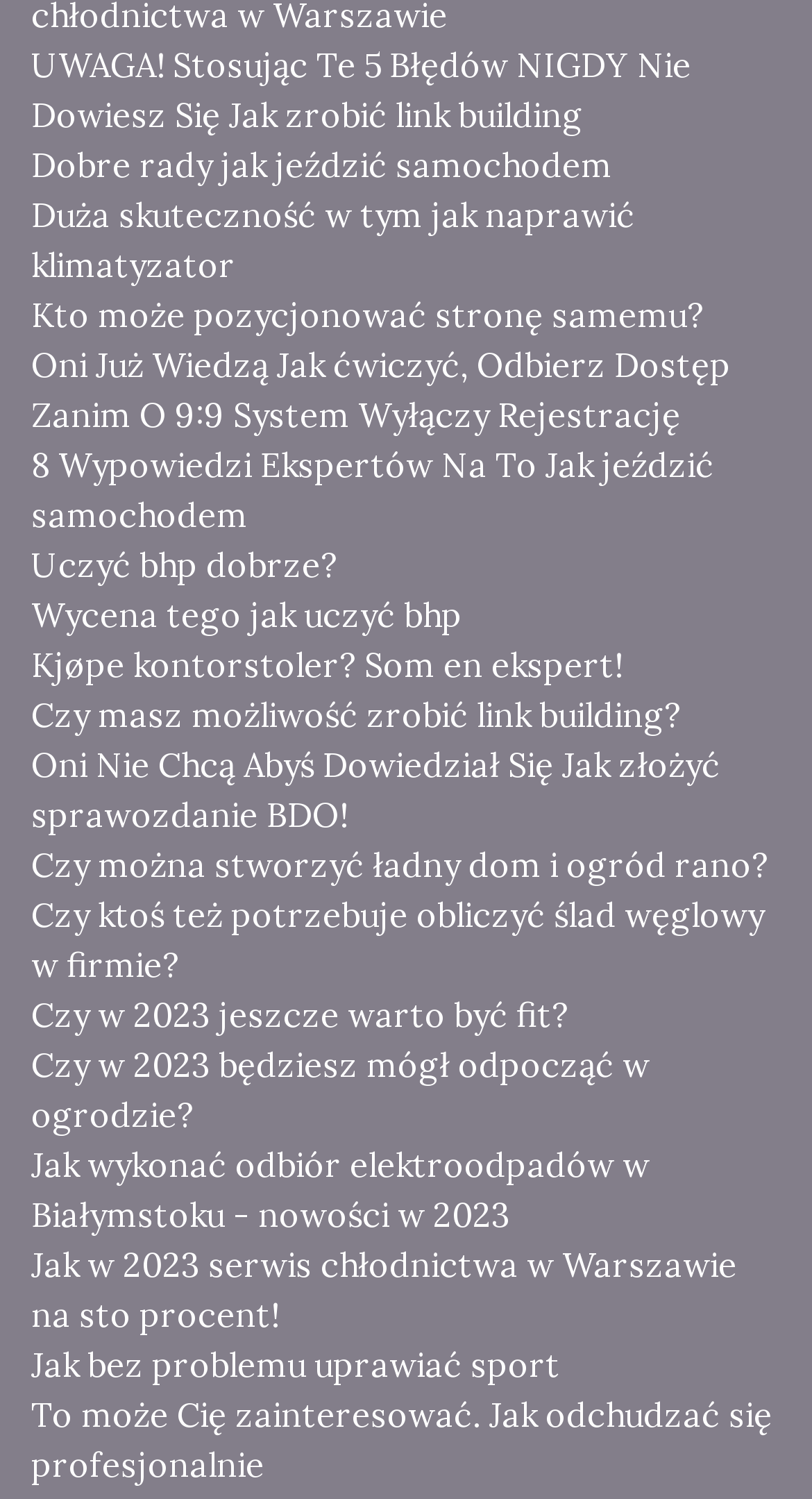Determine the bounding box for the UI element as described: "Uczyć bhp dobrze?". The coordinates should be represented as four float numbers between 0 and 1, formatted as [left, top, right, bottom].

[0.038, 0.36, 0.962, 0.393]